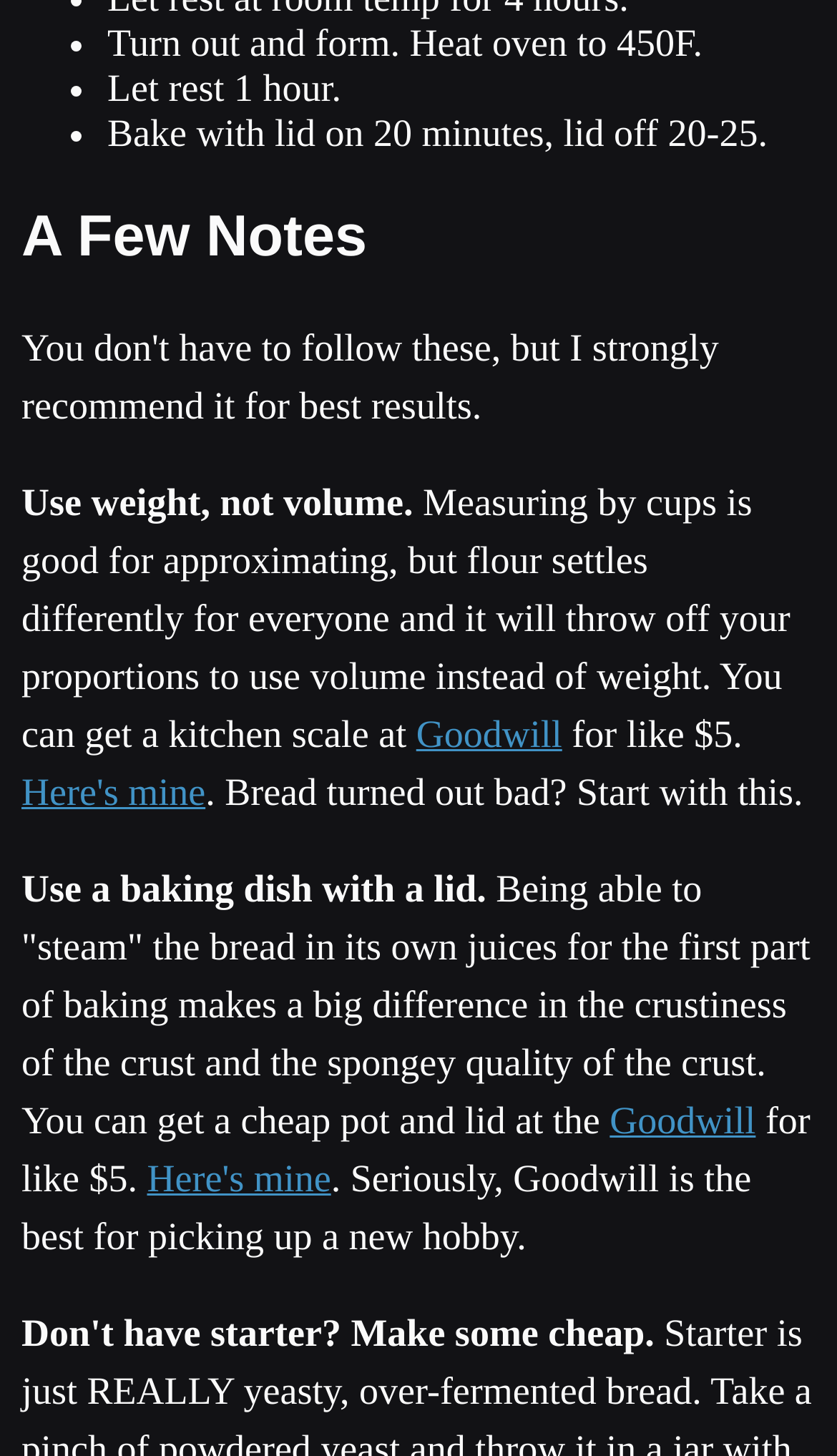Give the bounding box coordinates for this UI element: "Goodwill". The coordinates should be four float numbers between 0 and 1, arranged as [left, top, right, bottom].

[0.728, 0.754, 0.903, 0.784]